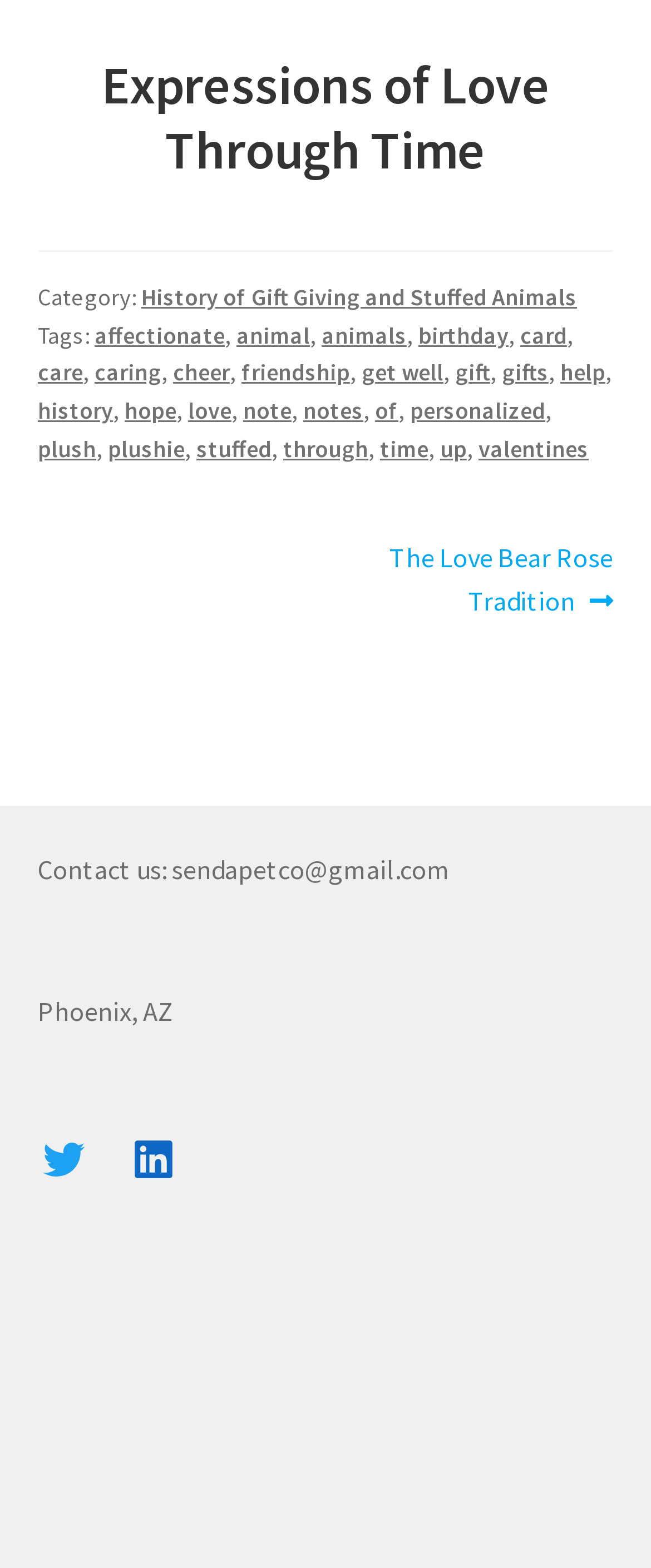Please identify the bounding box coordinates of the region to click in order to complete the task: "Click on the link 'valentines'". The coordinates must be four float numbers between 0 and 1, specified as [left, top, right, bottom].

[0.735, 0.276, 0.904, 0.295]